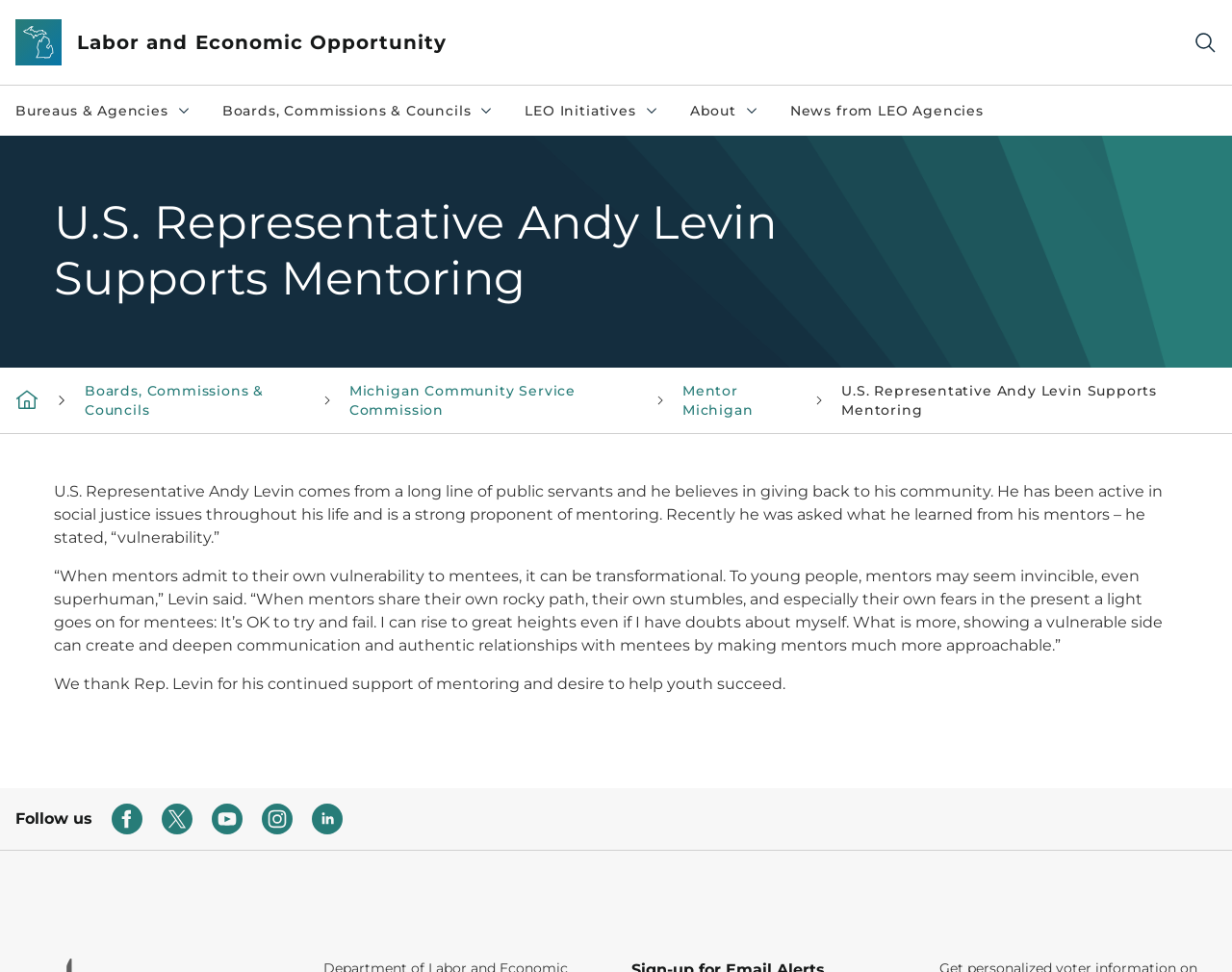Identify the bounding box coordinates of the area that should be clicked in order to complete the given instruction: "Click the Michigan Header Logo". The bounding box coordinates should be four float numbers between 0 and 1, i.e., [left, top, right, bottom].

[0.012, 0.02, 0.05, 0.067]